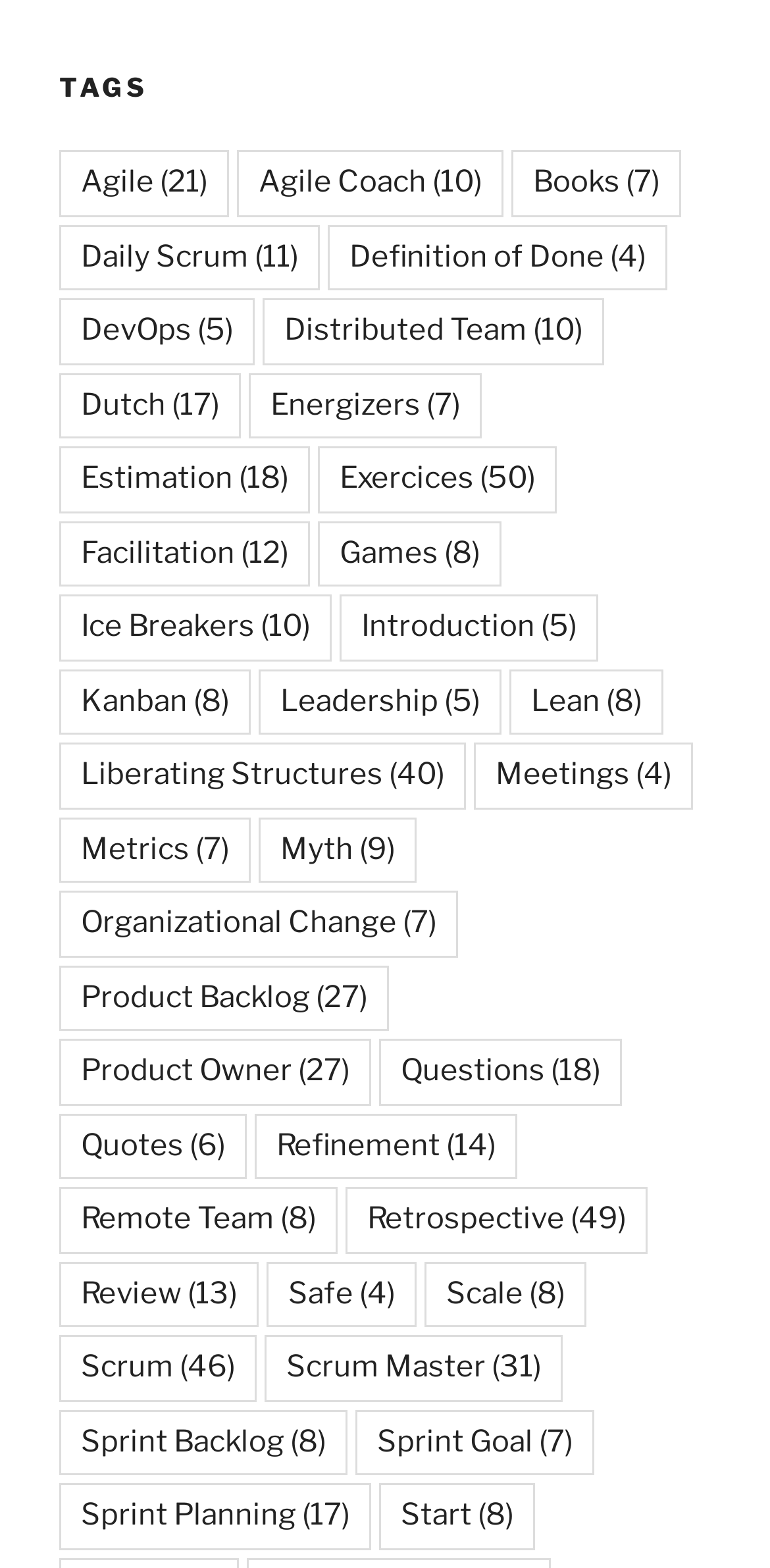How many items are in the 'Agile Coach' category?
Craft a detailed and extensive response to the question.

I looked at the link 'Agile Coach' and found that it has 10 items, as indicated by the text '(10)' next to the link.